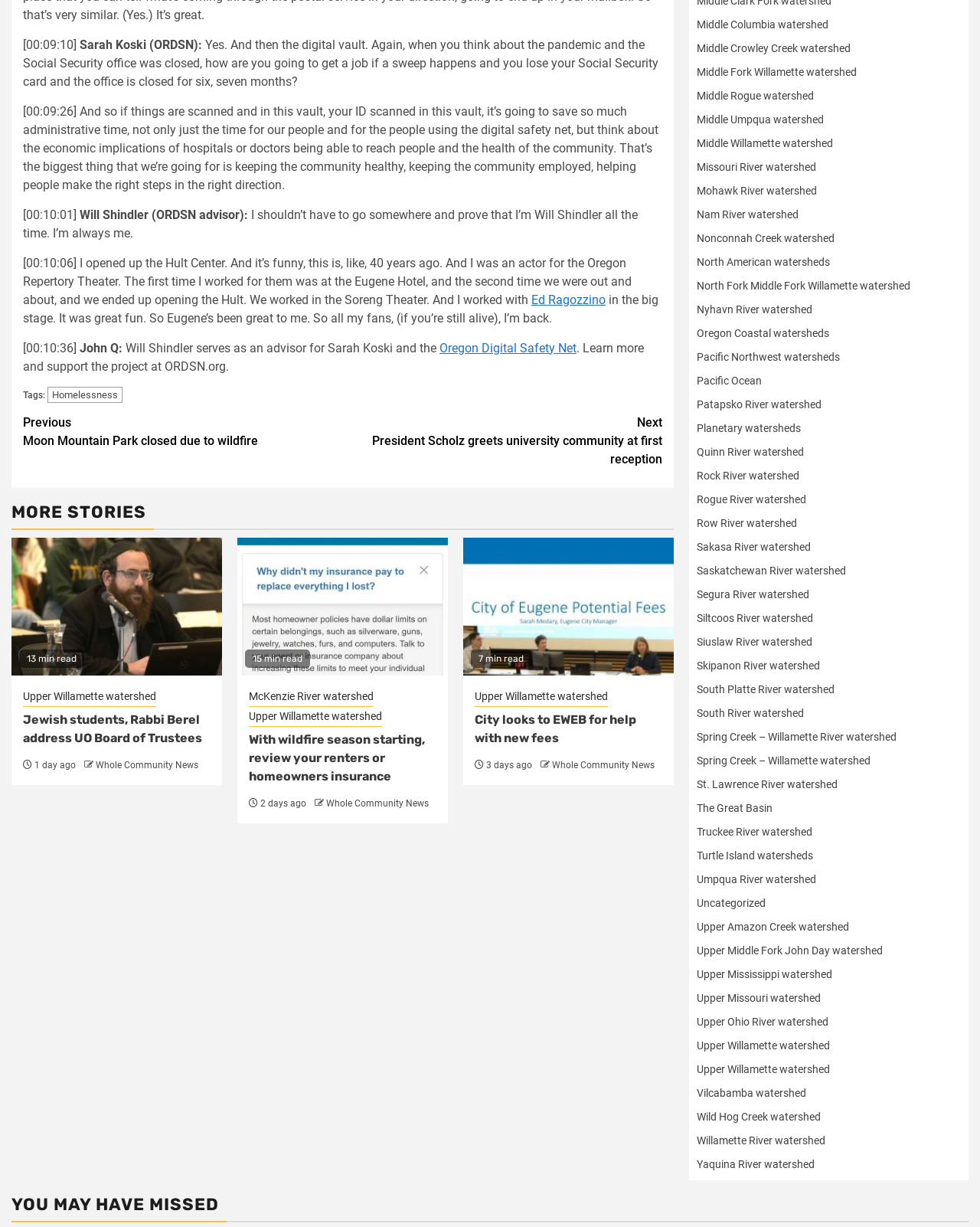What is the watershed link located at the top-right corner of the webpage?
Please look at the screenshot and answer in one word or a short phrase.

Middle Columbia watershed